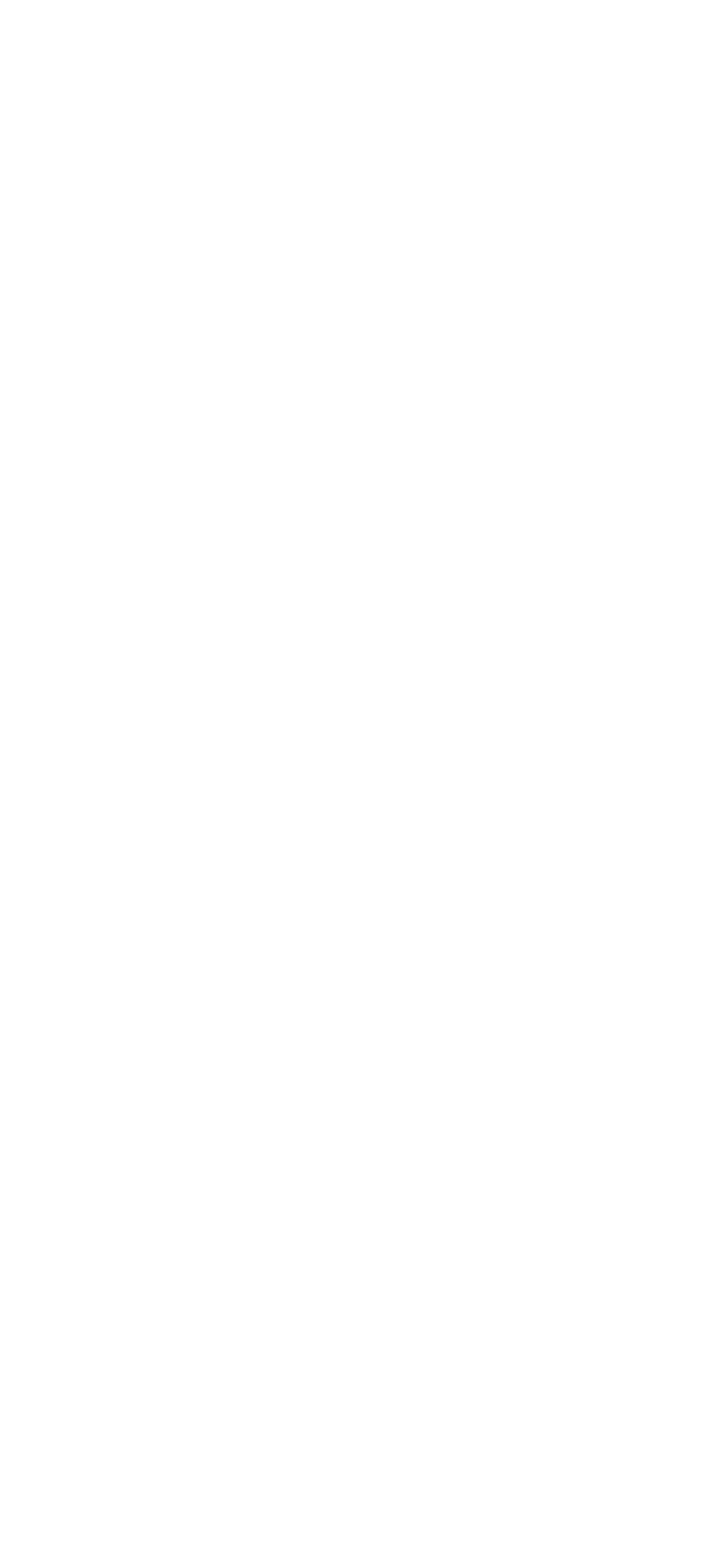Please give a succinct answer to the question in one word or phrase:
What are the icons at the bottom right of the page?

Social media icons